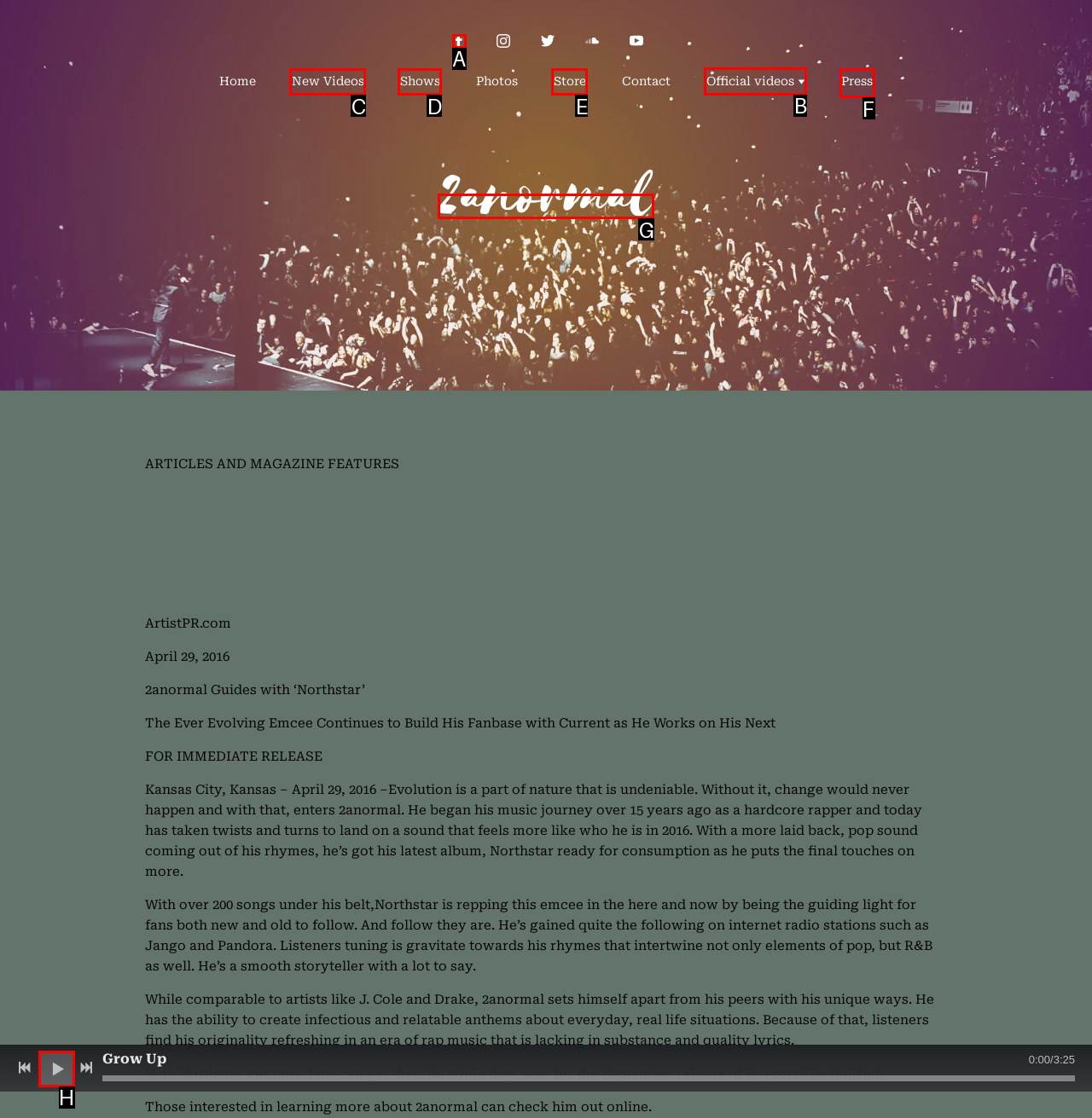Which letter corresponds to the correct option to complete the task: Check out 2anormal's official videos?
Answer with the letter of the chosen UI element.

B